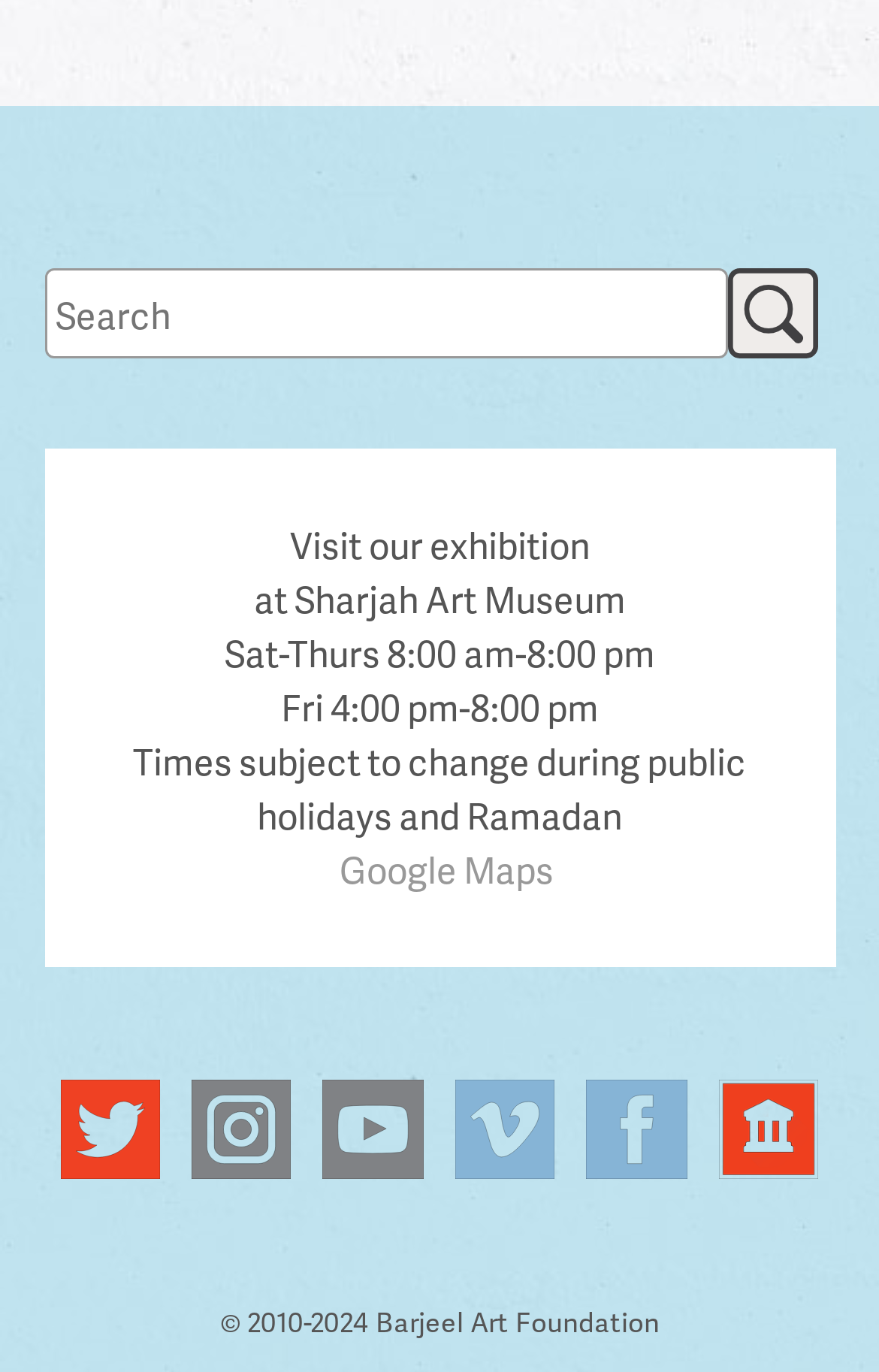What is the copyright year range?
Please provide a single word or phrase answer based on the image.

2010-2024